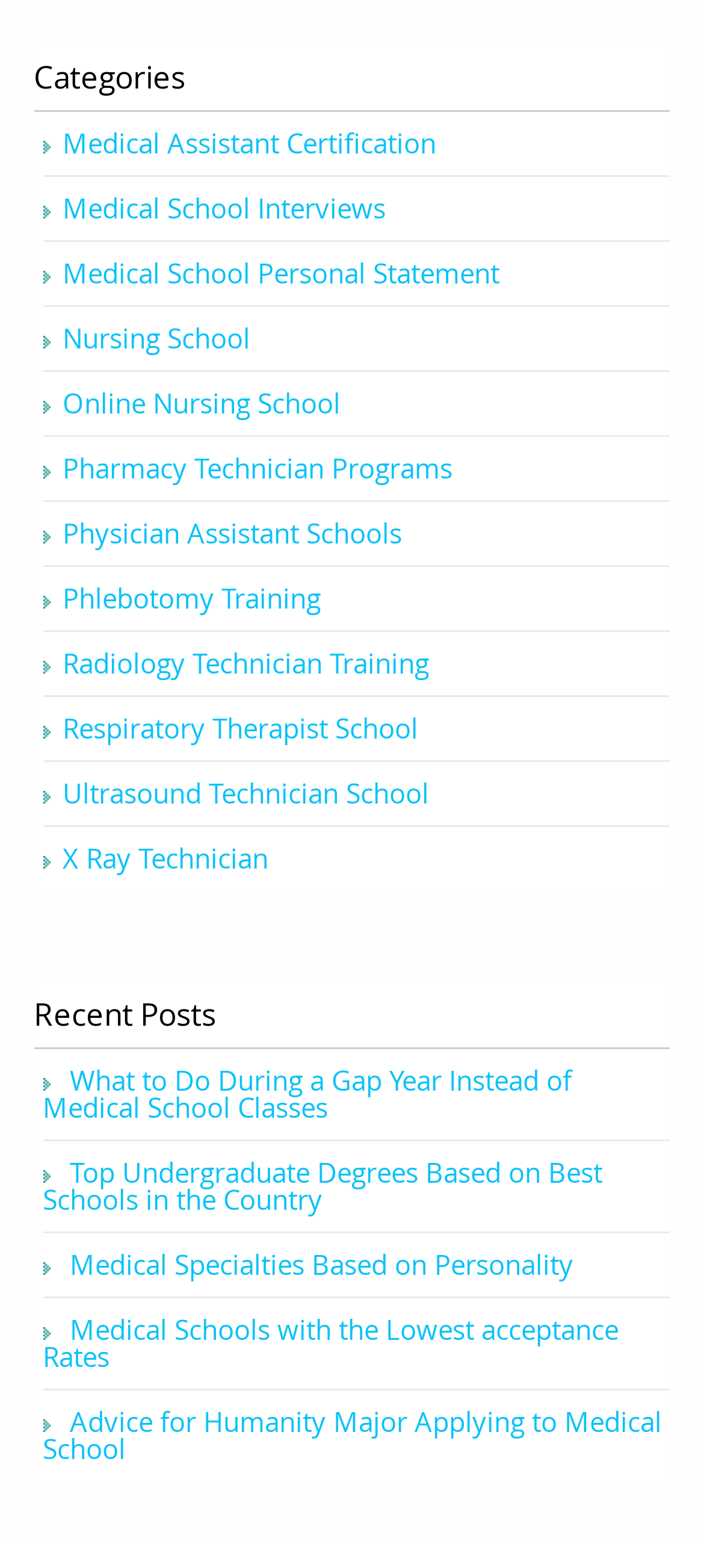Identify the bounding box for the given UI element using the description provided. Coordinates should be in the format (top-left x, top-left y, bottom-right x, bottom-right y) and must be between 0 and 1. Here is the description: Online Nursing School

[0.089, 0.246, 0.484, 0.269]